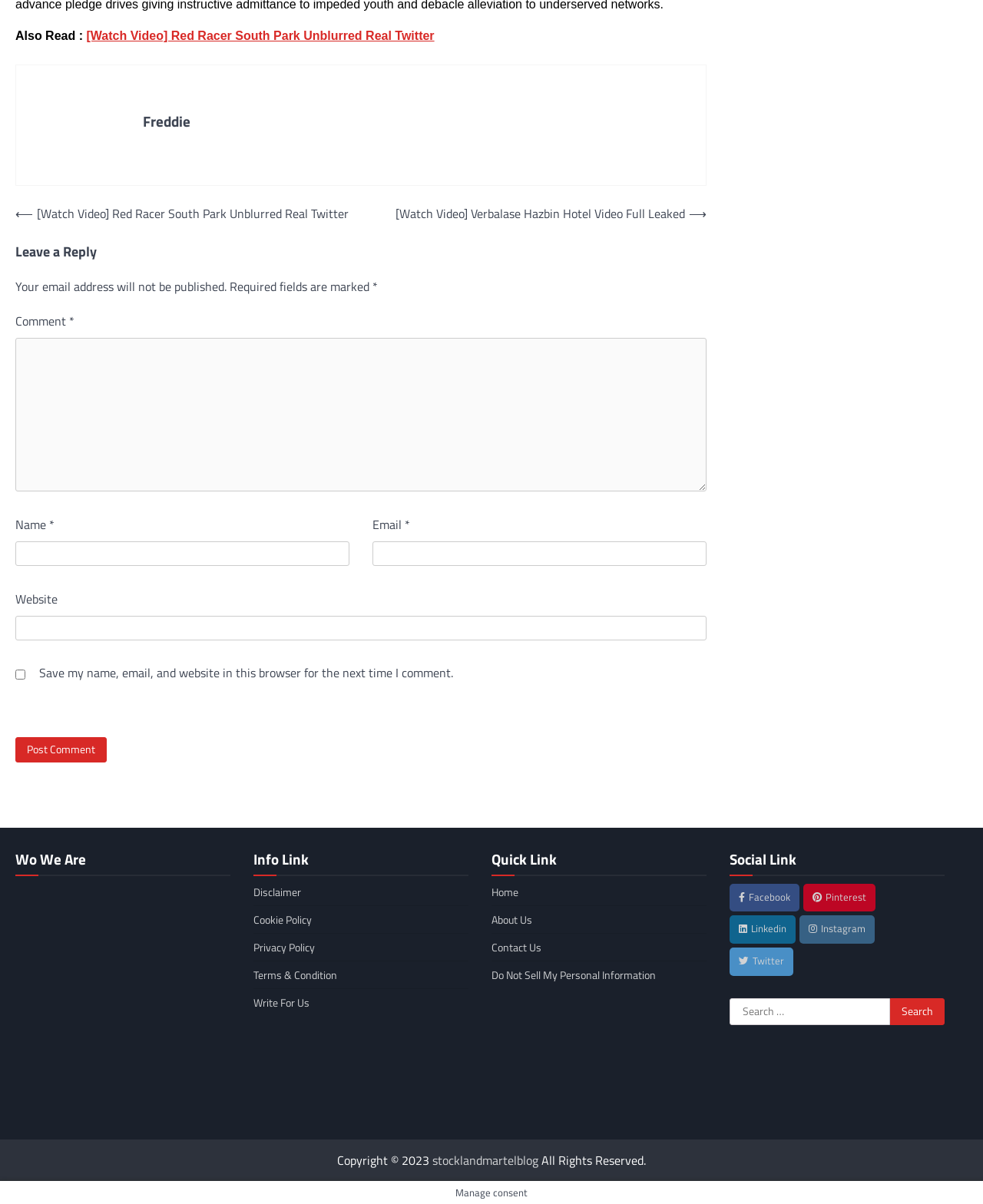How many social media links are there in the footer? Analyze the screenshot and reply with just one word or a short phrase.

5